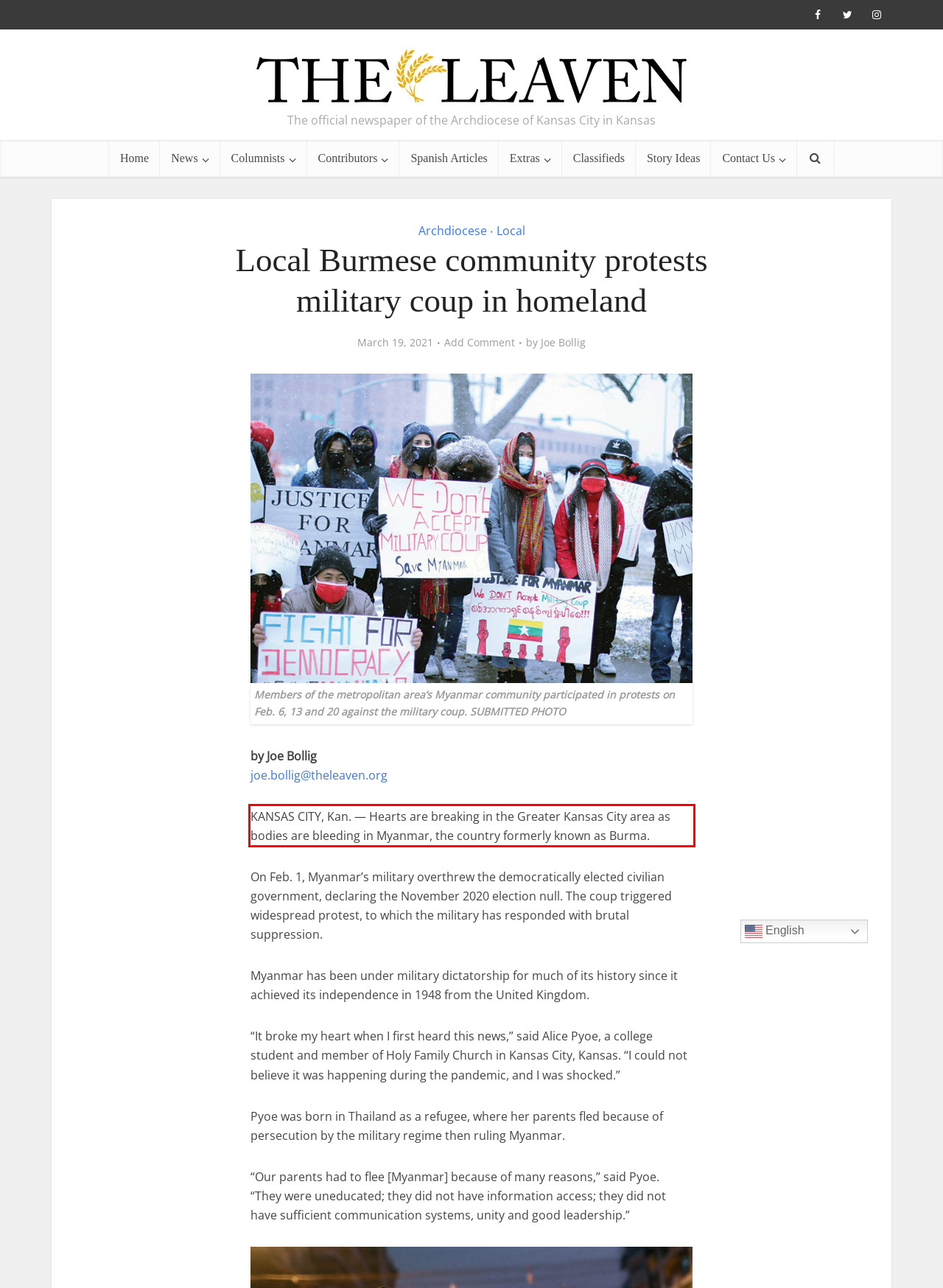Please perform OCR on the text content within the red bounding box that is highlighted in the provided webpage screenshot.

KANSAS CITY, Kan. — Hearts are breaking in the Greater Kansas City area as bodies are bleeding in Myanmar, the country formerly known as Burma.